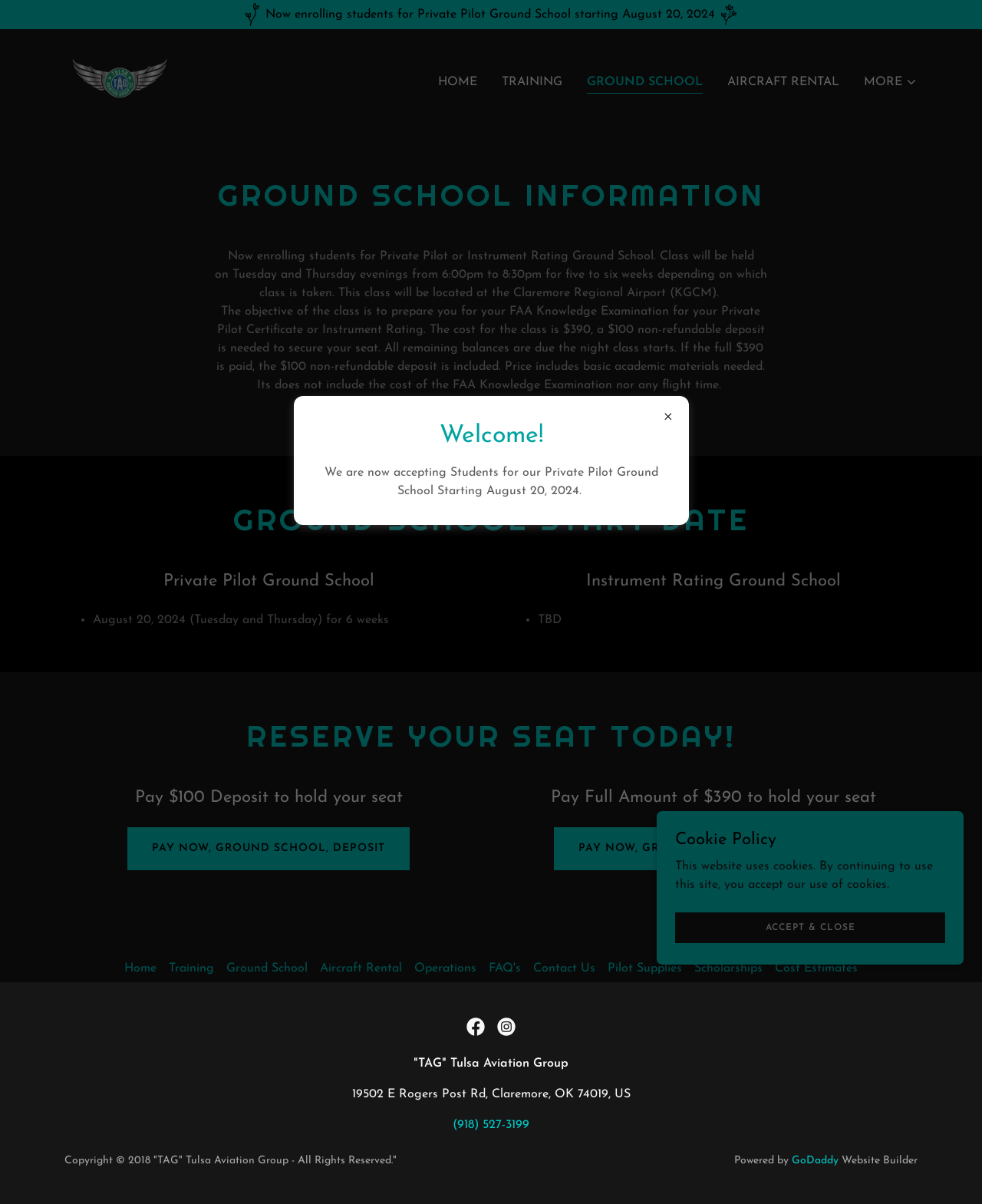Please find the bounding box coordinates for the clickable element needed to perform this instruction: "Click the 'MORE' button".

[0.88, 0.061, 0.934, 0.076]